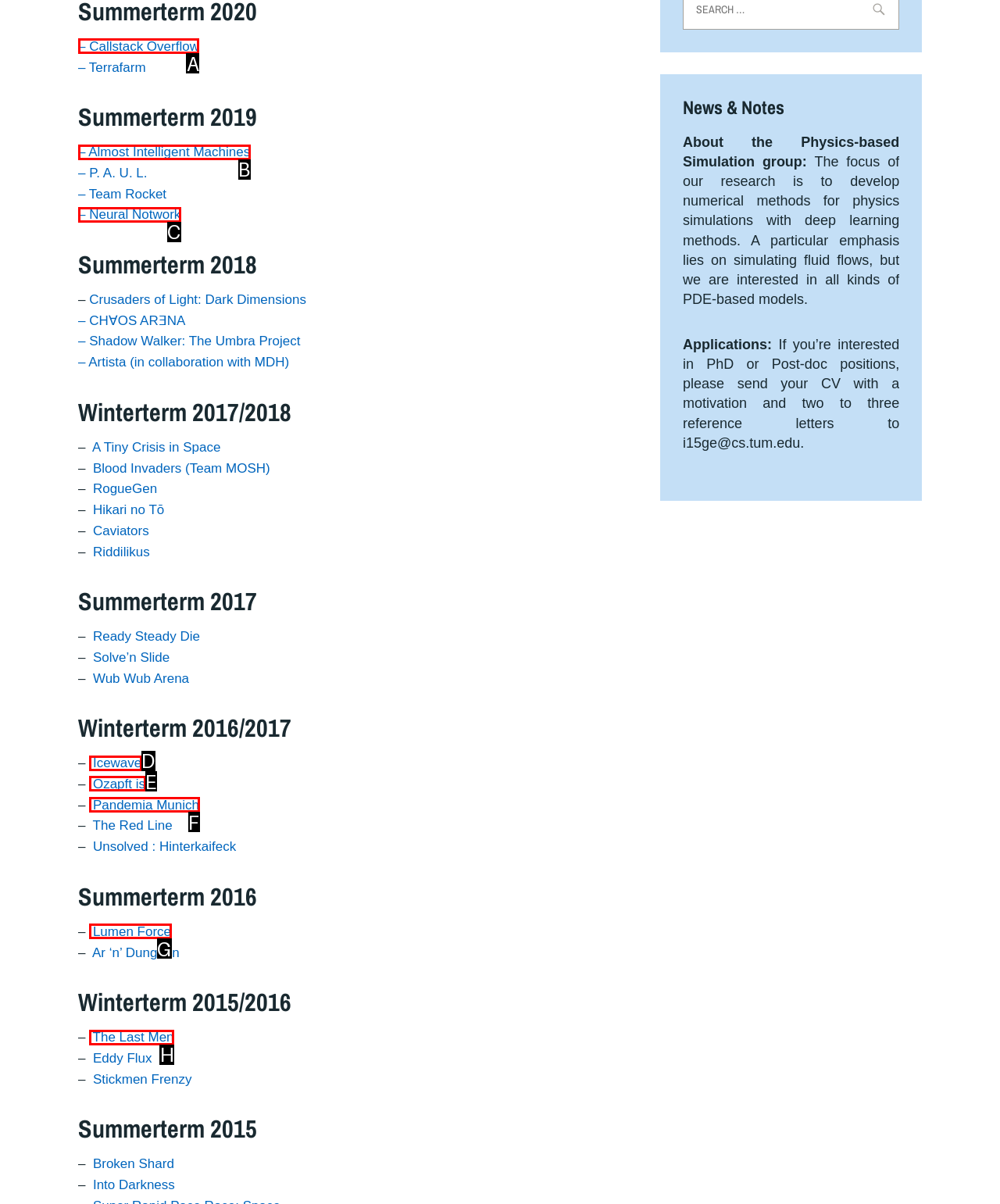Determine the option that best fits the description: About Pat
Reply with the letter of the correct option directly.

None